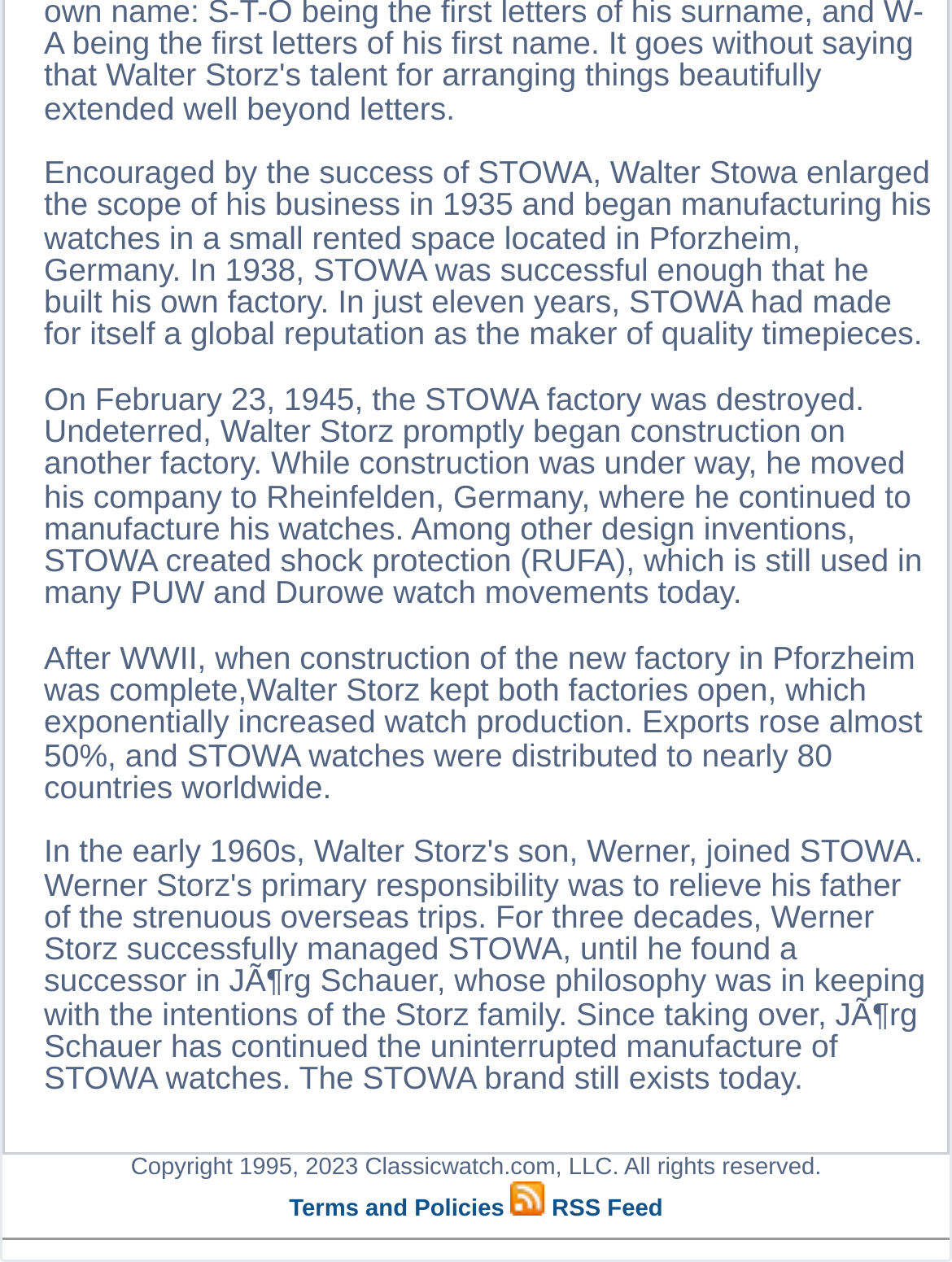Bounding box coordinates are specified in the format (top-left x, top-left y, bottom-right x, bottom-right y). All values are floating point numbers bounded between 0 and 1. Please provide the bounding box coordinate of the region this sentence describes: Terms and Policies

[0.304, 0.948, 0.53, 0.97]